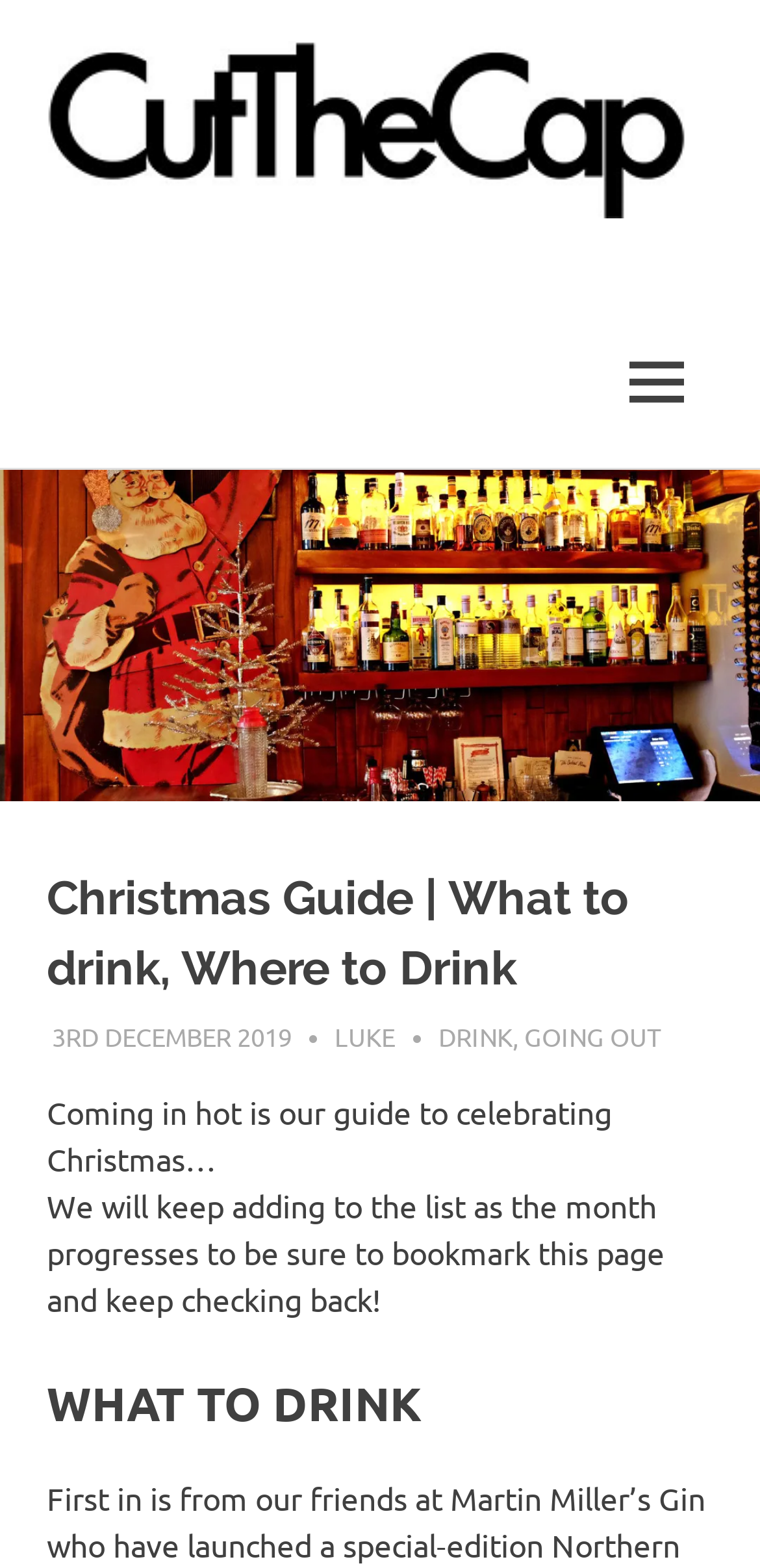For the given element description 3rd December 2019, determine the bounding box coordinates of the UI element. The coordinates should follow the format (top-left x, top-left y, bottom-right x, bottom-right y) and be within the range of 0 to 1.

[0.068, 0.65, 0.384, 0.671]